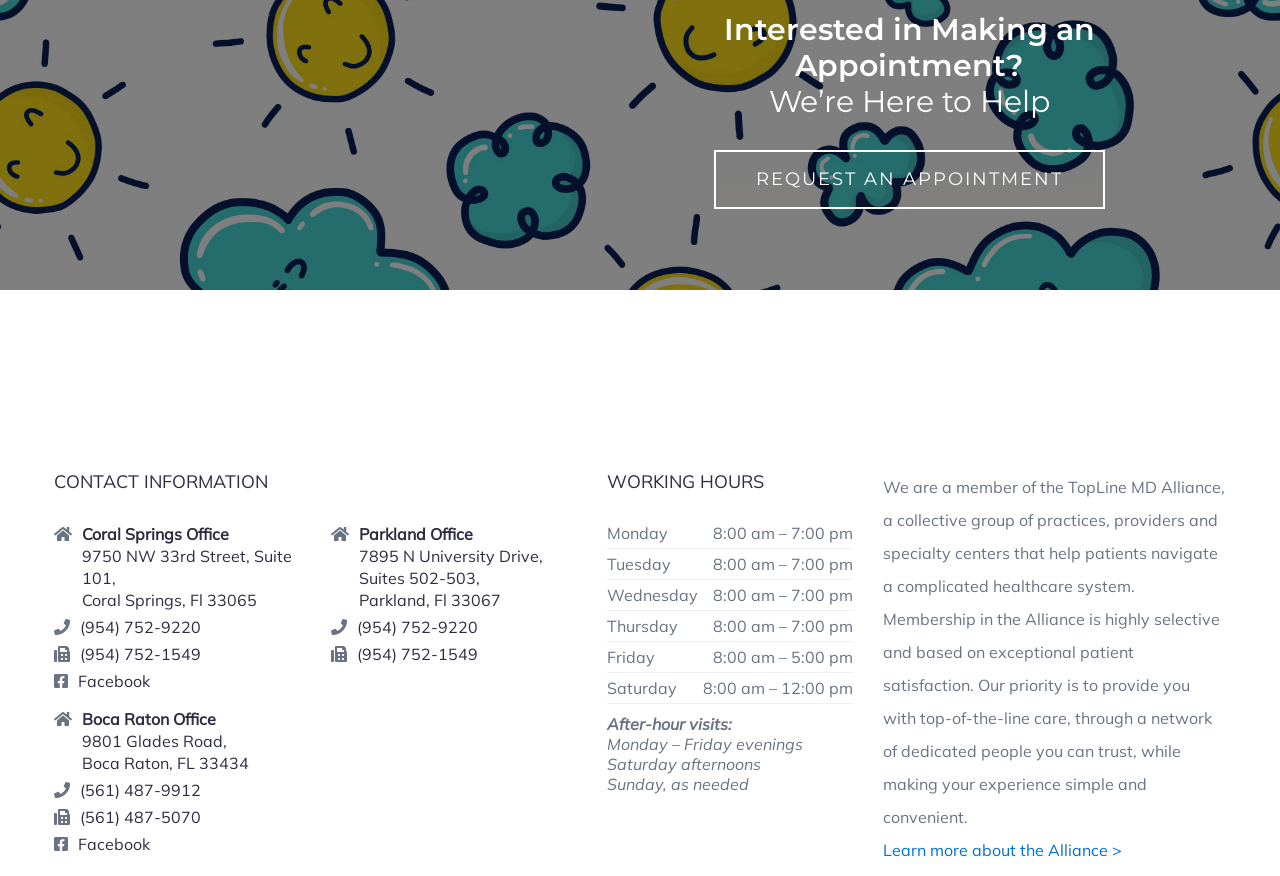Please indicate the bounding box coordinates for the clickable area to complete the following task: "Call Boca Raton Office". The coordinates should be specified as four float numbers between 0 and 1, i.e., [left, top, right, bottom].

[0.063, 0.89, 0.157, 0.915]